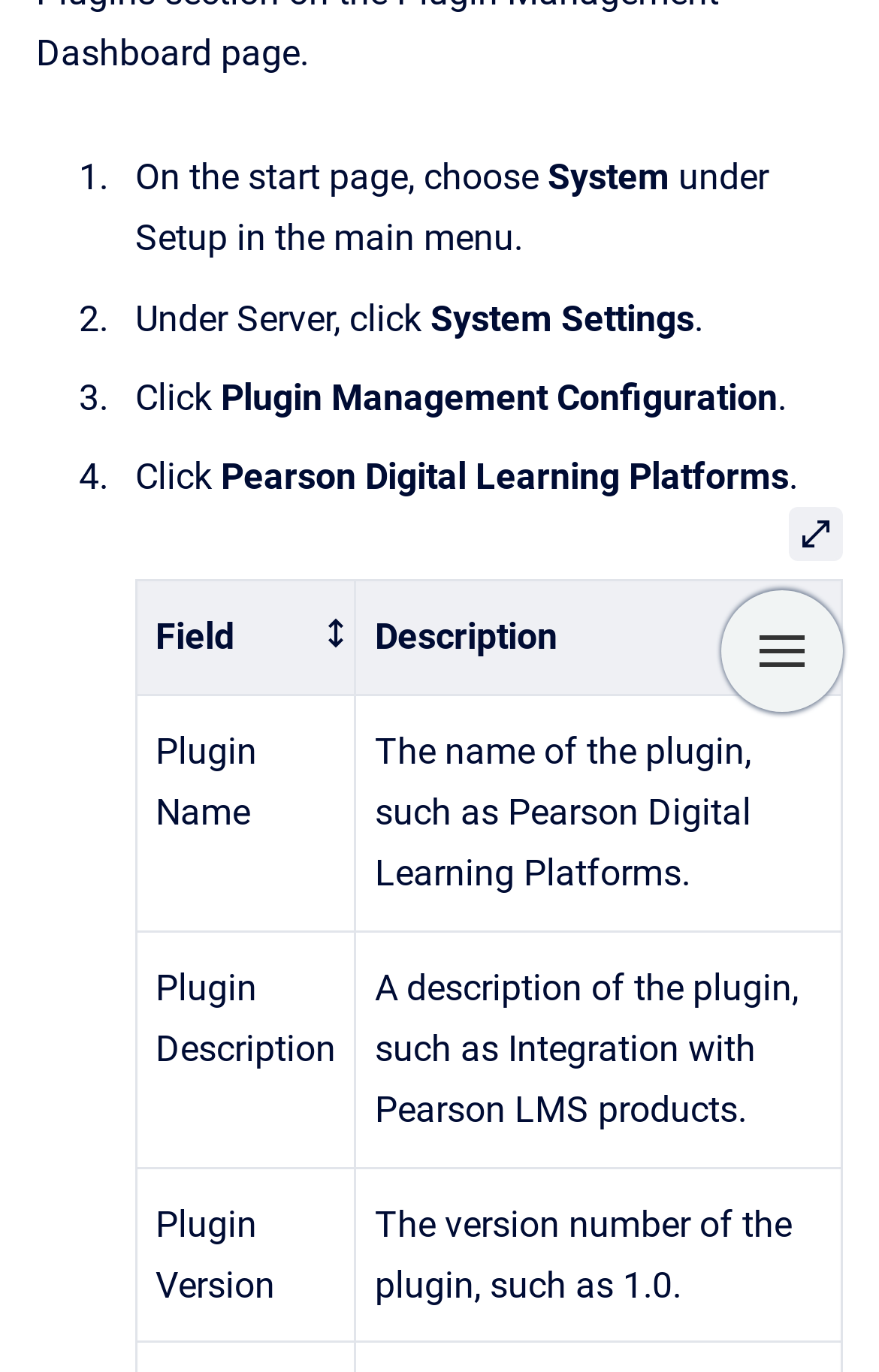Given the element description "aria-label="Show navigation"" in the screenshot, predict the bounding box coordinates of that UI element.

[0.821, 0.43, 0.959, 0.519]